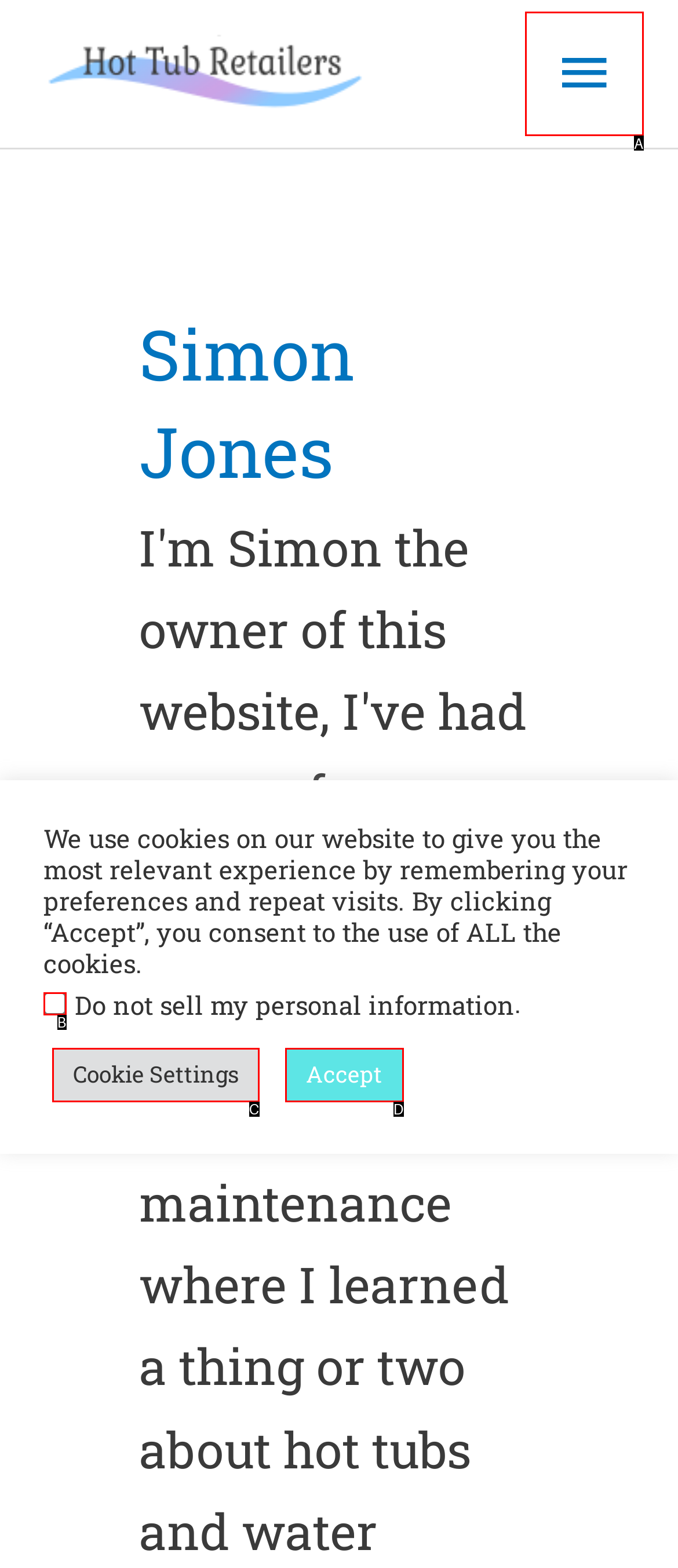Match the HTML element to the given description: Accept
Indicate the option by its letter.

D